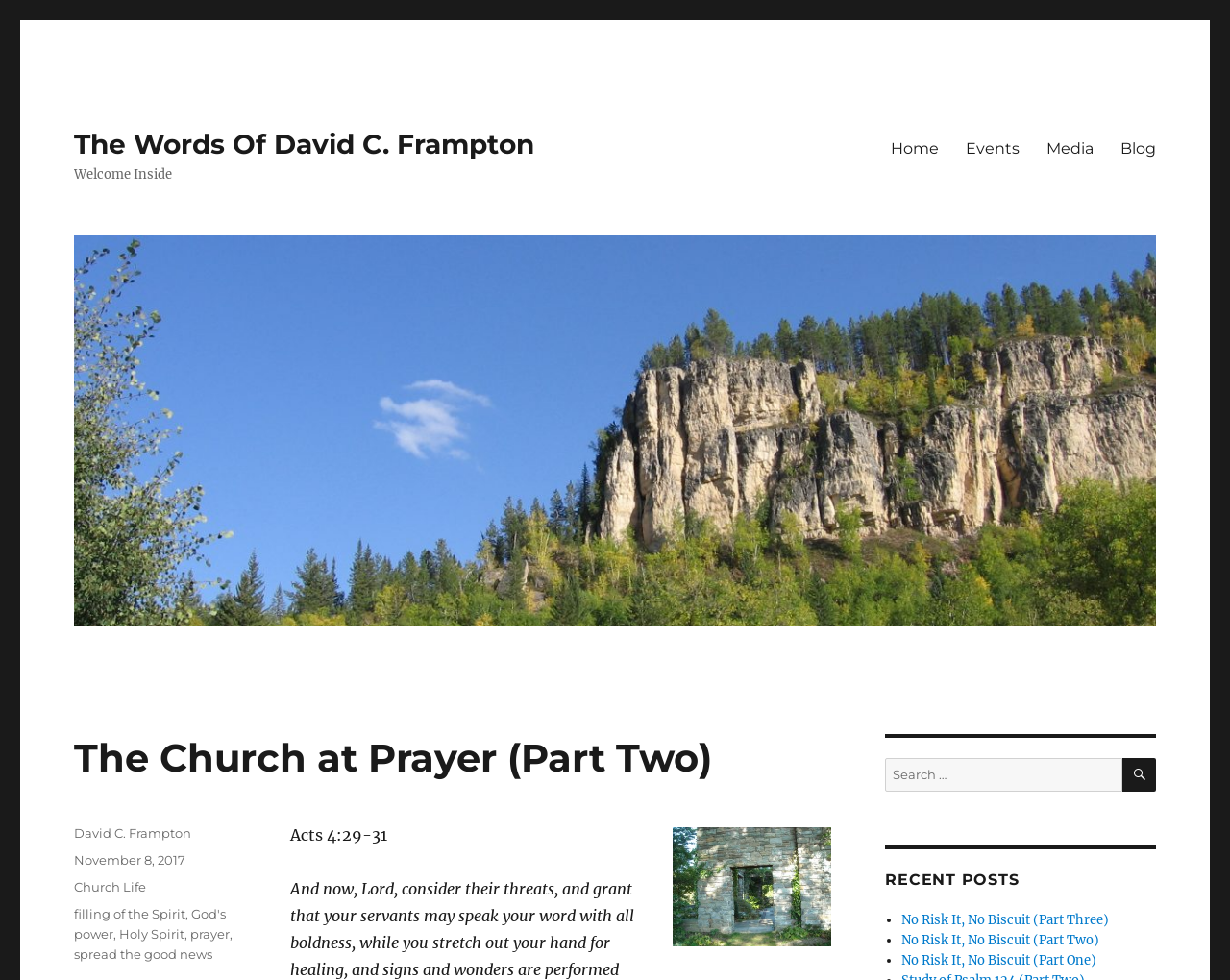Generate an in-depth caption that captures all aspects of the webpage.

The webpage is about a blog post titled "The Church at Prayer (Part Two)" by David C. Frampton. At the top left, there is a link to the author's name, "The Words Of David C. Frampton", and a static text "Welcome Inside". On the top right, there is a primary navigation menu with links to "Home", "Events", "Media", and "Blog".

Below the navigation menu, there is a large section dedicated to the blog post. The post title "The Church at Prayer (Part Two)" is displayed prominently, followed by a scripture reference "Acts 4:29-31". The post content is not explicitly described, but it appears to be a written article.

At the bottom of the page, there is a footer section with metadata about the post. It includes the author's name, the post date "November 8, 2017", and categories and tags related to the post, such as "Church Life", "filling of the Spirit", "God's power", "Holy Spirit", "prayer", and "spread the good news".

On the right side of the page, there is a search bar with a search button, and a section titled "RECENT POSTS" that lists three recent posts with links to "No Risk It, No Biscuit (Part Three)", "No Risk It, No Biscuit (Part Two)", and "No Risk It, No Biscuit (Part One)".